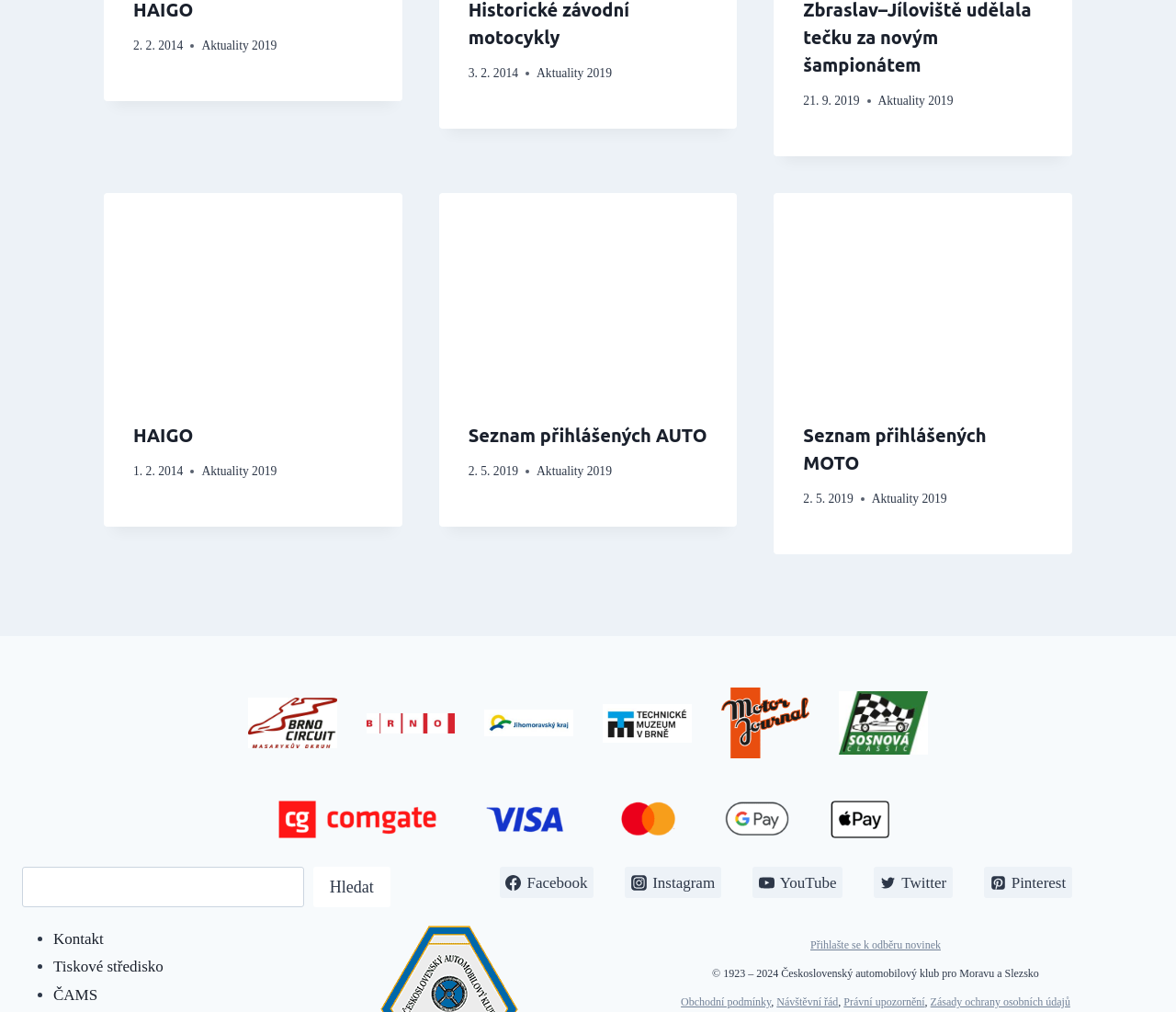Please identify the coordinates of the bounding box for the clickable region that will accomplish this instruction: "Visit HAIGO".

[0.113, 0.419, 0.164, 0.44]